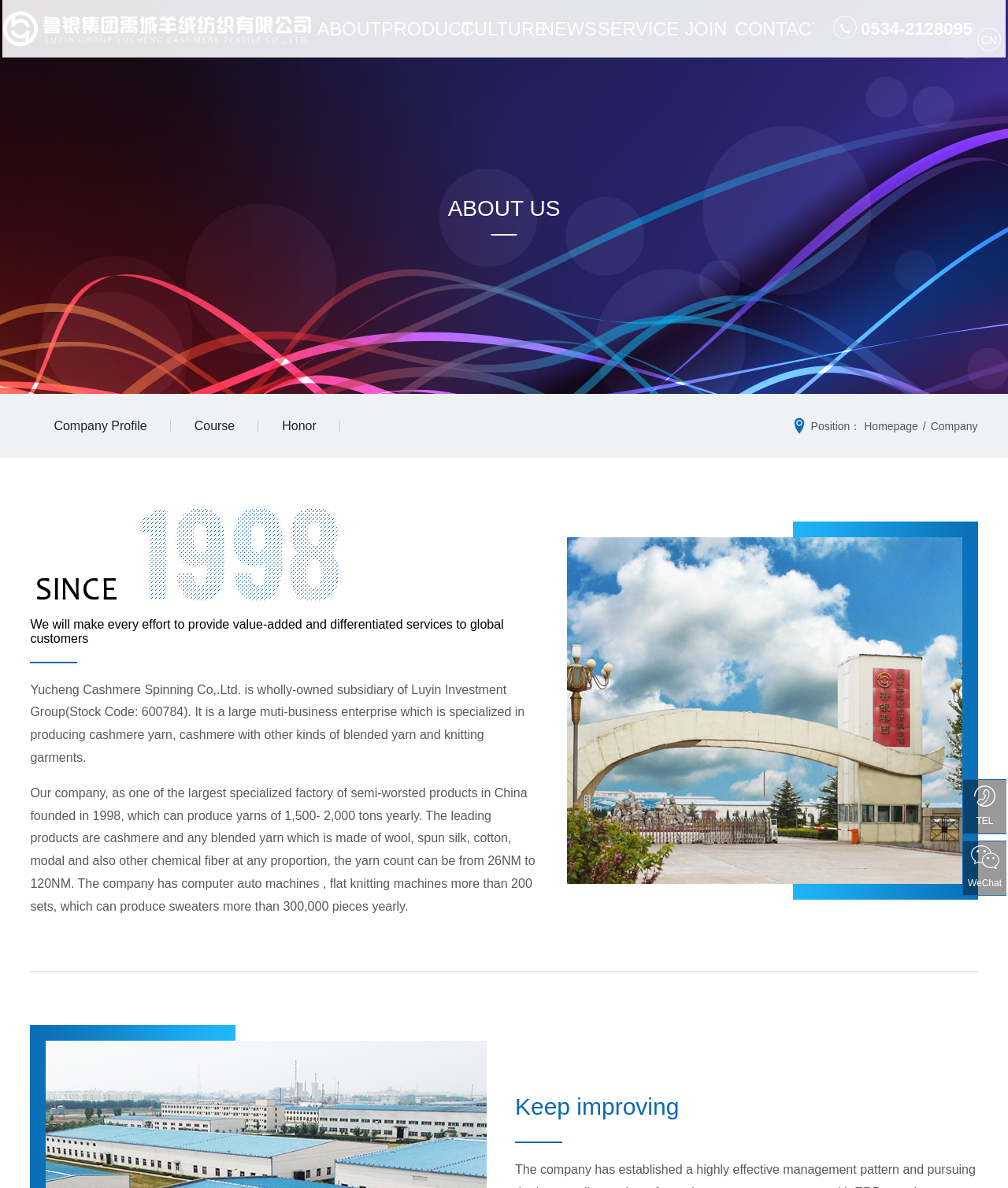Generate a comprehensive caption for the webpage you are viewing.

The webpage is about LuYin Group YuCheng Cashmere Textile Co.,Ltd, a company that specializes in producing cashmere yarn, cashmere blended yarn, and knitting garments. 

At the top left corner, there is a logo image with the company name in Chinese characters, accompanied by a link with the same text. Below the logo, there are six headings: ABOUT, PRODUCT, CULTURE, NEWS, SERVICE, and JOIN, each with a corresponding link. 

On the right side of the headings, there are two links: one with a phone number and another with the text "CN". 

Below the headings, there is a section with the title "ABOUT US". This section contains three links: Company Profile, Course, and Honor. 

To the right of the ABOUT US section, there is a section with the title "Position" and a link to the Homepage. 

Below the Position section, there is a large image with the company name "鲁银" (LuYin) in Chinese characters. 

The main content of the webpage is divided into three paragraphs. The first paragraph describes the company's mission to provide value-added and differentiated services to global customers. The second paragraph introduces Yucheng Cashmere Spinning Co,.Ltd, a wholly-owned subsidiary of Luyin Investment Group, and its business scope. The third paragraph provides more details about the company's production capacity and products. 

At the bottom of the webpage, there is a large image with the company name "LUYIN" in English characters. Below the image, there is a section with the title "Keep improving". 

On the right side of the webpage, there are two links: TEL and WeChat, each with a corresponding icon image.